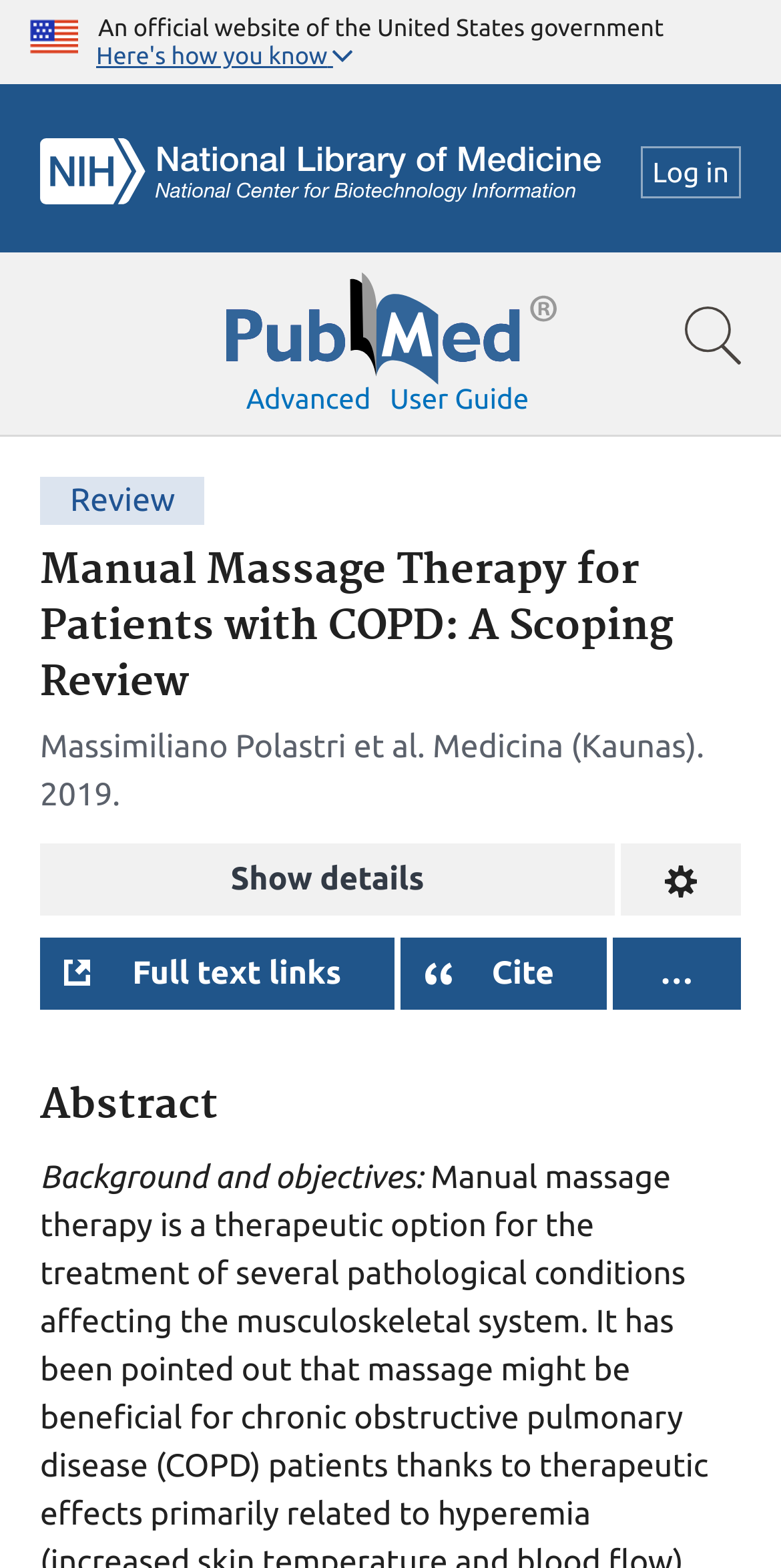Find the bounding box coordinates for the HTML element described as: "Show details". The coordinates should consist of four float values between 0 and 1, i.e., [left, top, right, bottom].

[0.051, 0.538, 0.787, 0.584]